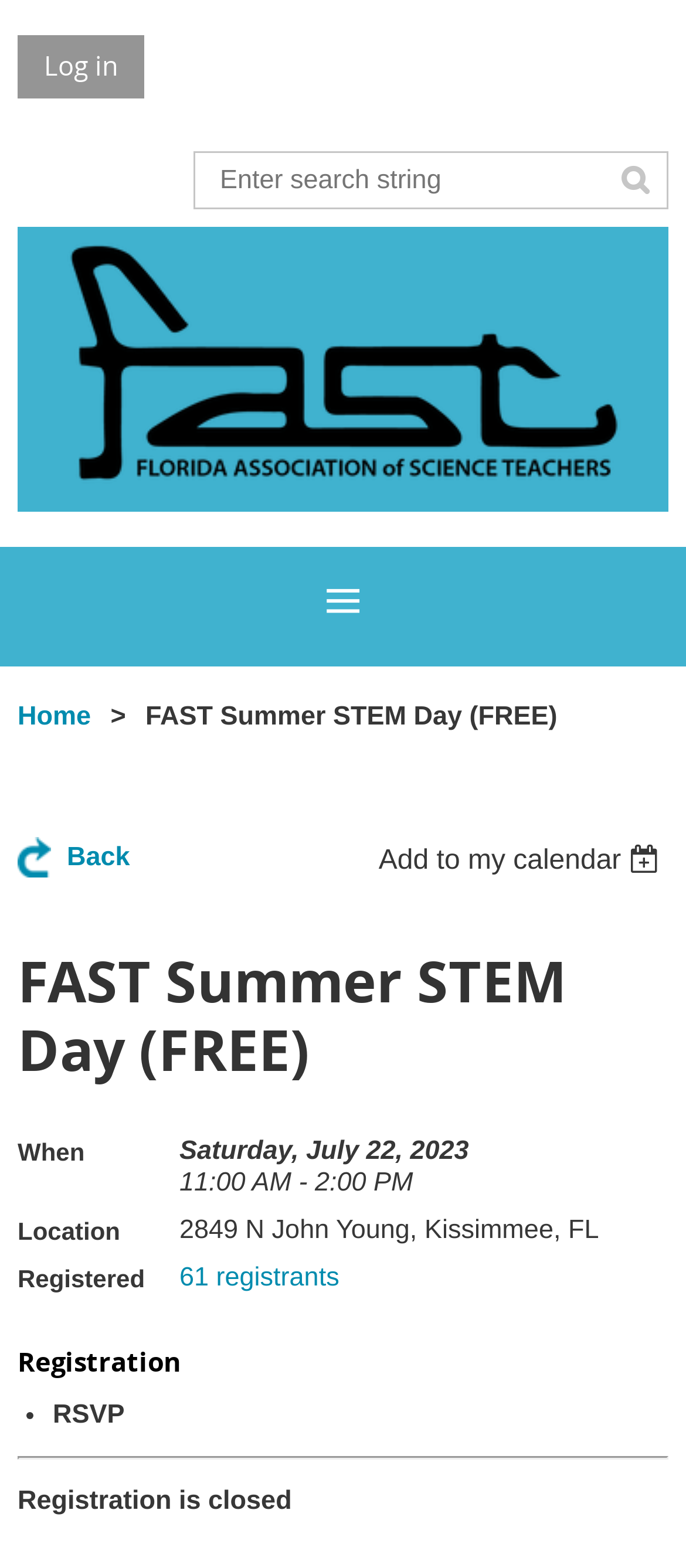Use the information in the screenshot to answer the question comprehensively: What is the date of the FAST Summer STEM Day?

I found the date by looking at the 'When' section, which is located below the main heading. The date is specified as 'Saturday, July 22, 2023'.